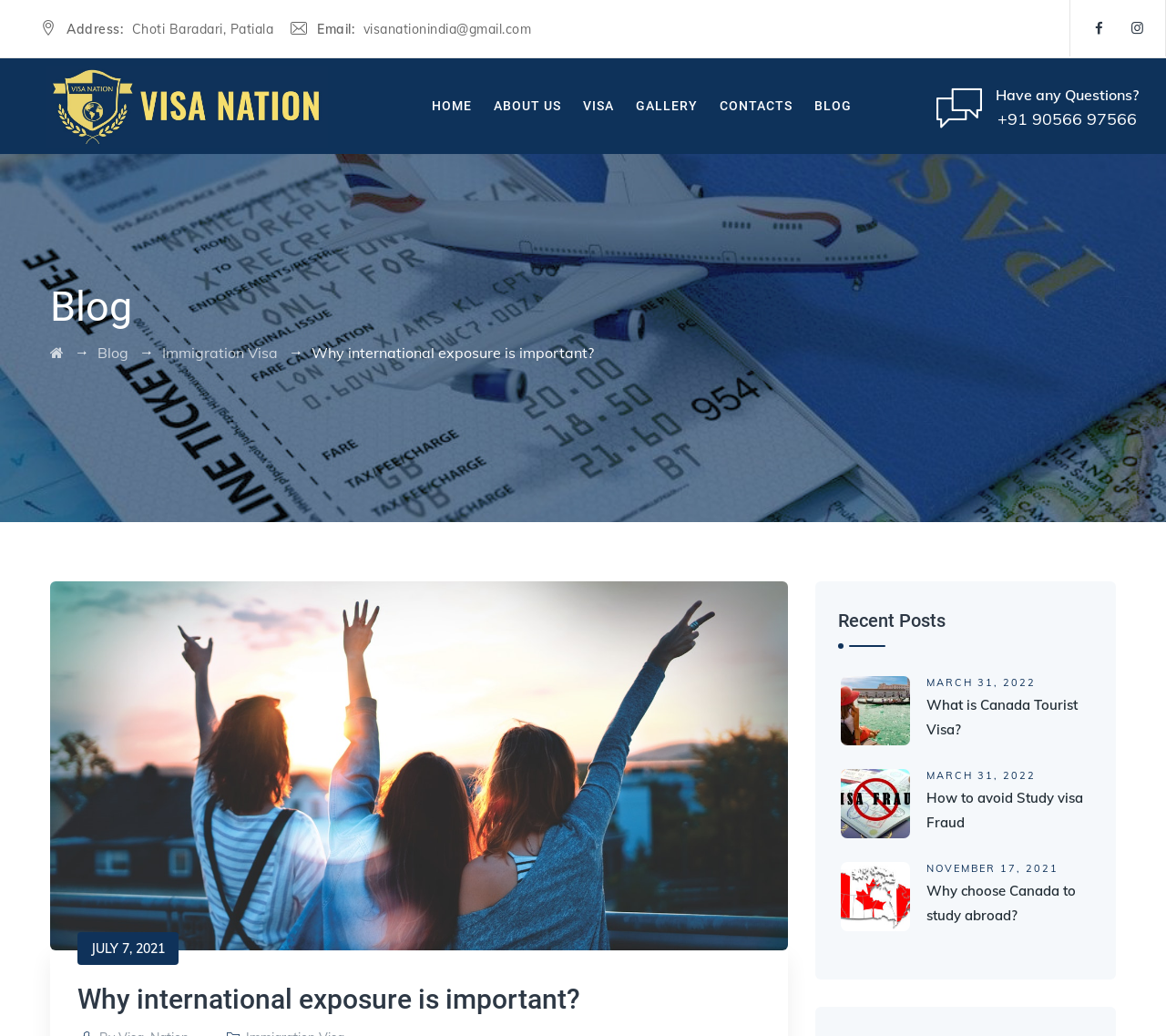What is the title of the section below the blog post?
Based on the image, provide a one-word or brief-phrase response.

Recent Posts